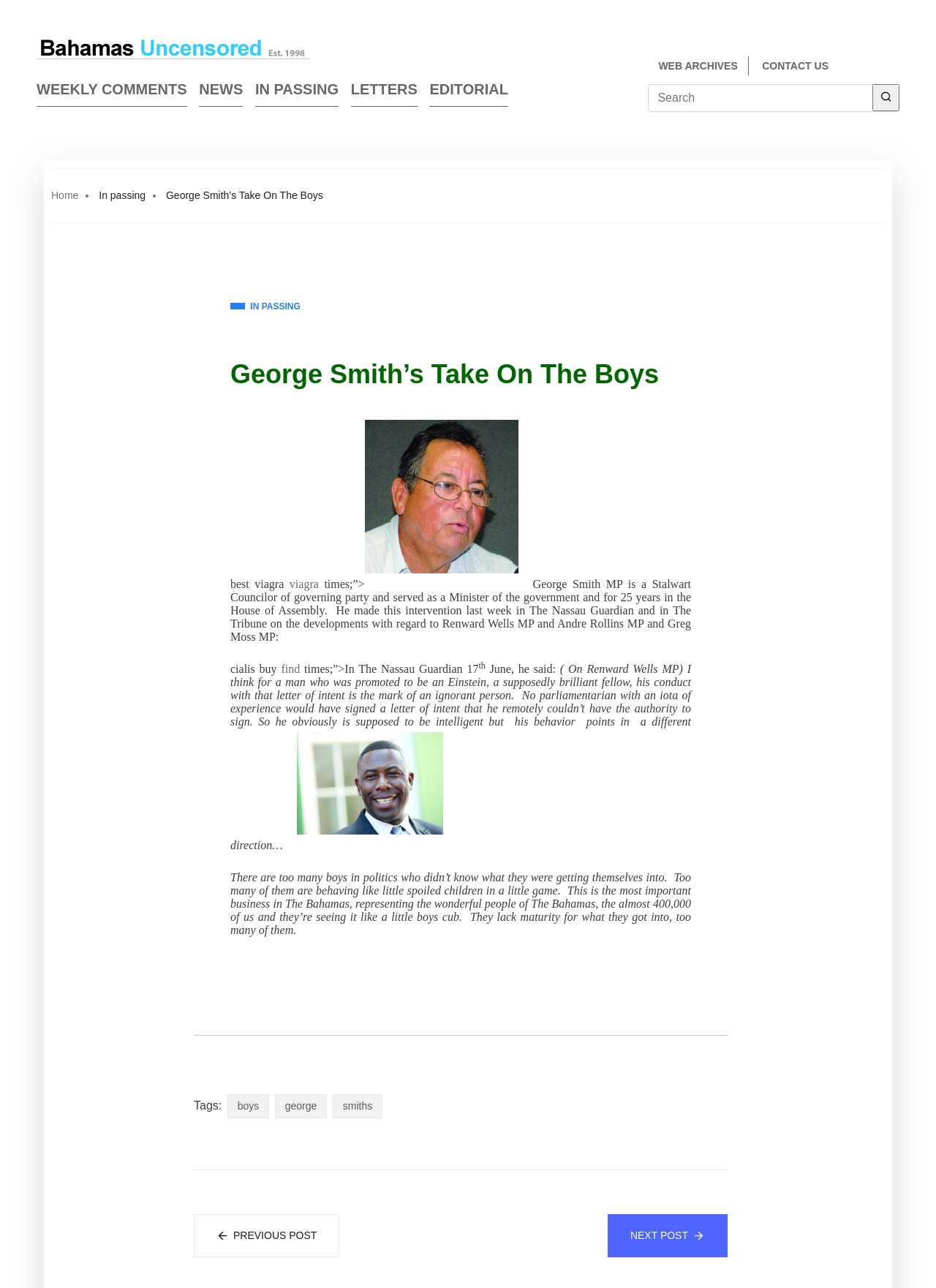For the element described, predict the bounding box coordinates as (top-left x, top-left y, bottom-right x, bottom-right y). All values should be between 0 and 1. Element description: parent_node: best viagra viagra times;”>

[0.39, 0.323, 0.569, 0.457]